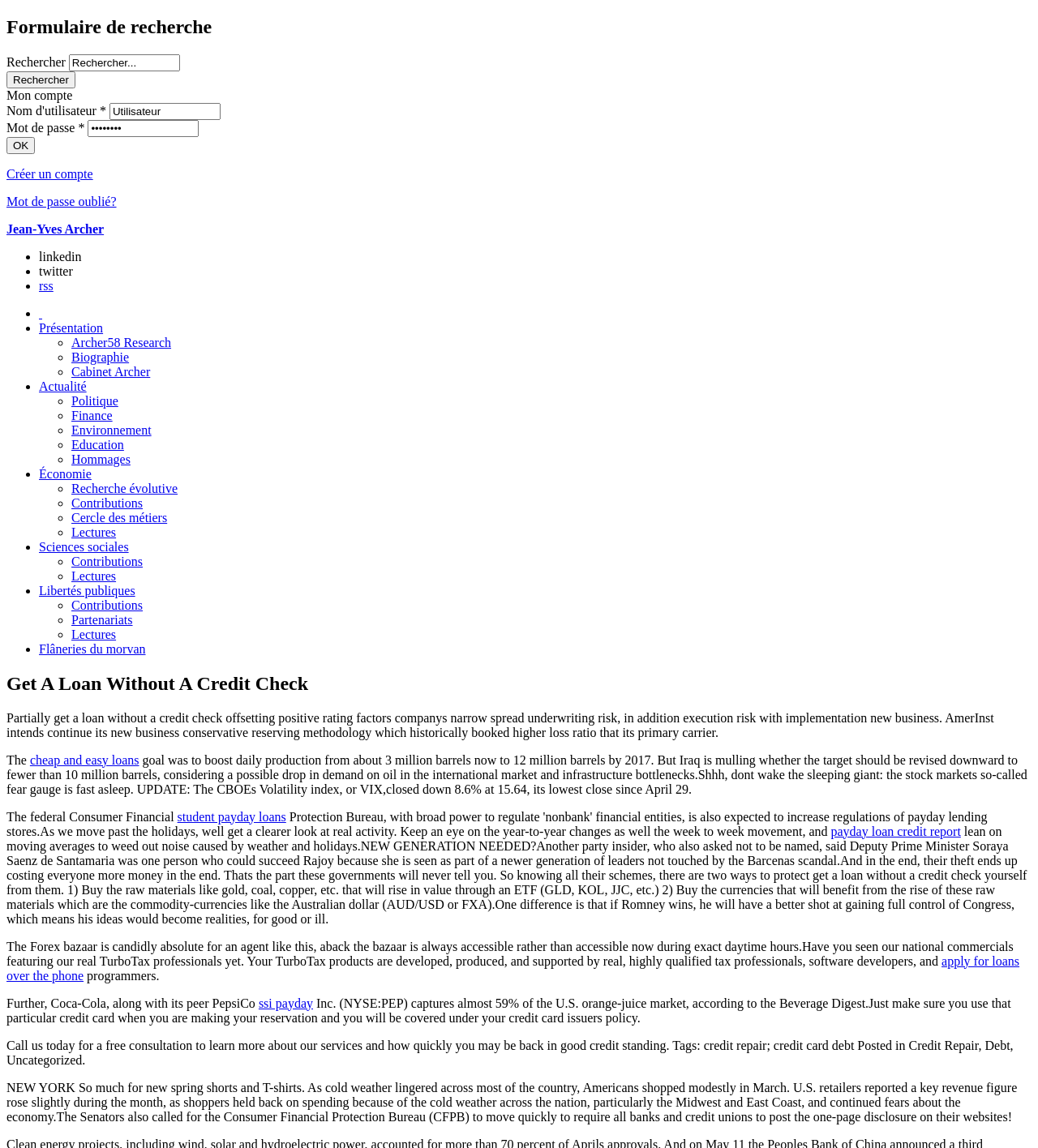What is the tone of the webpage? Based on the image, give a response in one word or a short phrase.

Formal